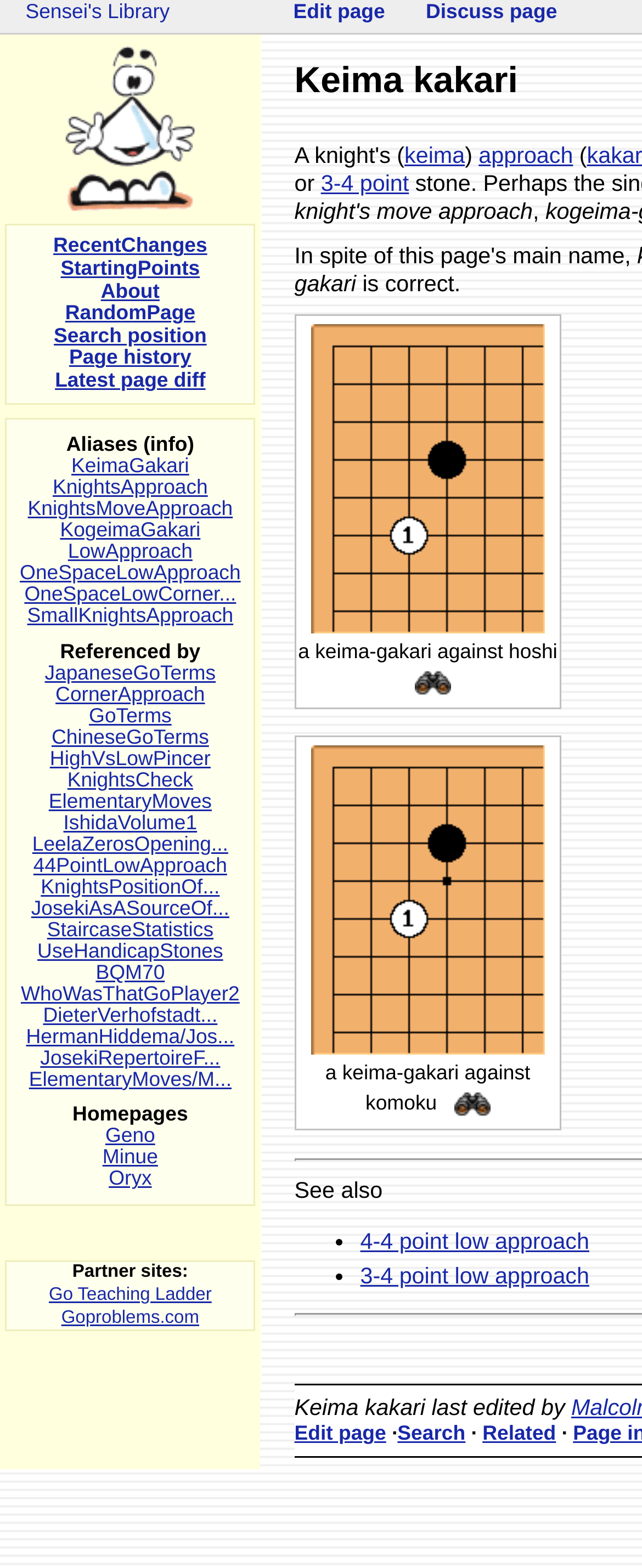Pinpoint the bounding box coordinates of the clickable element needed to complete the instruction: "Search for a term". The coordinates should be provided as four float numbers between 0 and 1: [left, top, right, bottom].

[0.619, 0.907, 0.725, 0.921]